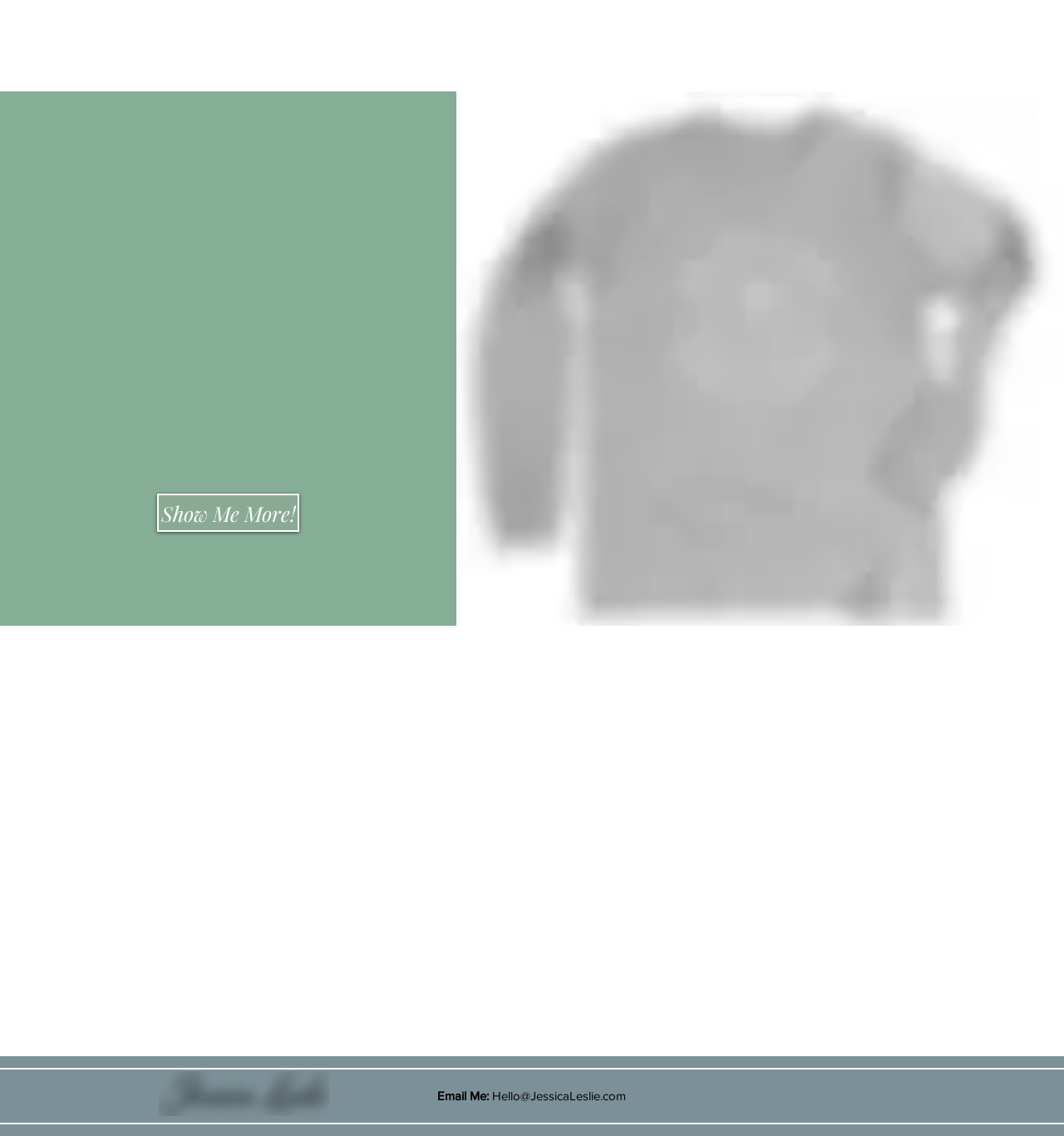Please answer the following question using a single word or phrase: 
How many social media links are in the social bar?

4